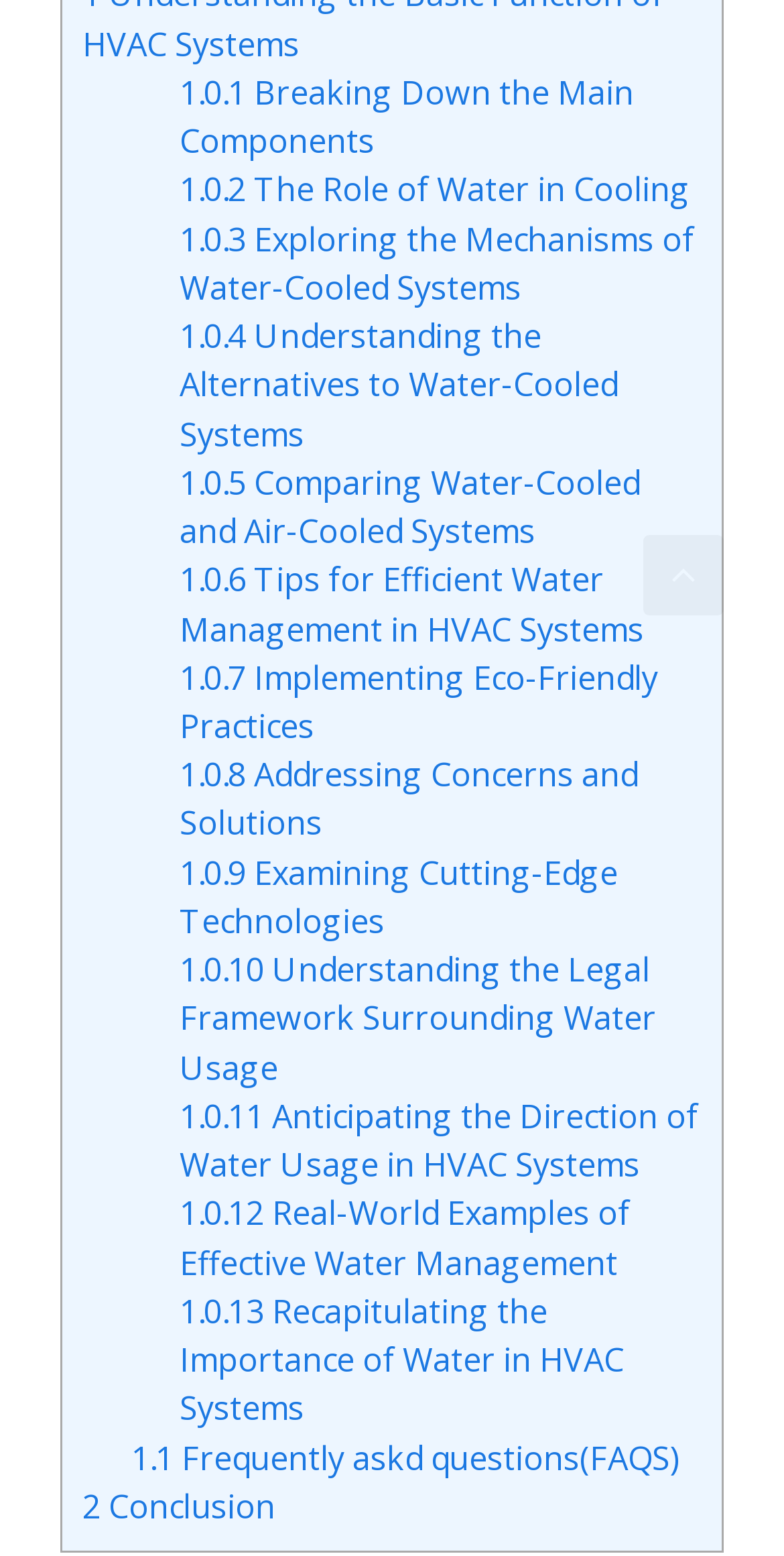Please find the bounding box coordinates of the element that must be clicked to perform the given instruction: "Go to 'Frequently asked questions(FAQS)'". The coordinates should be four float numbers from 0 to 1, i.e., [left, top, right, bottom].

[0.167, 0.922, 0.867, 0.951]